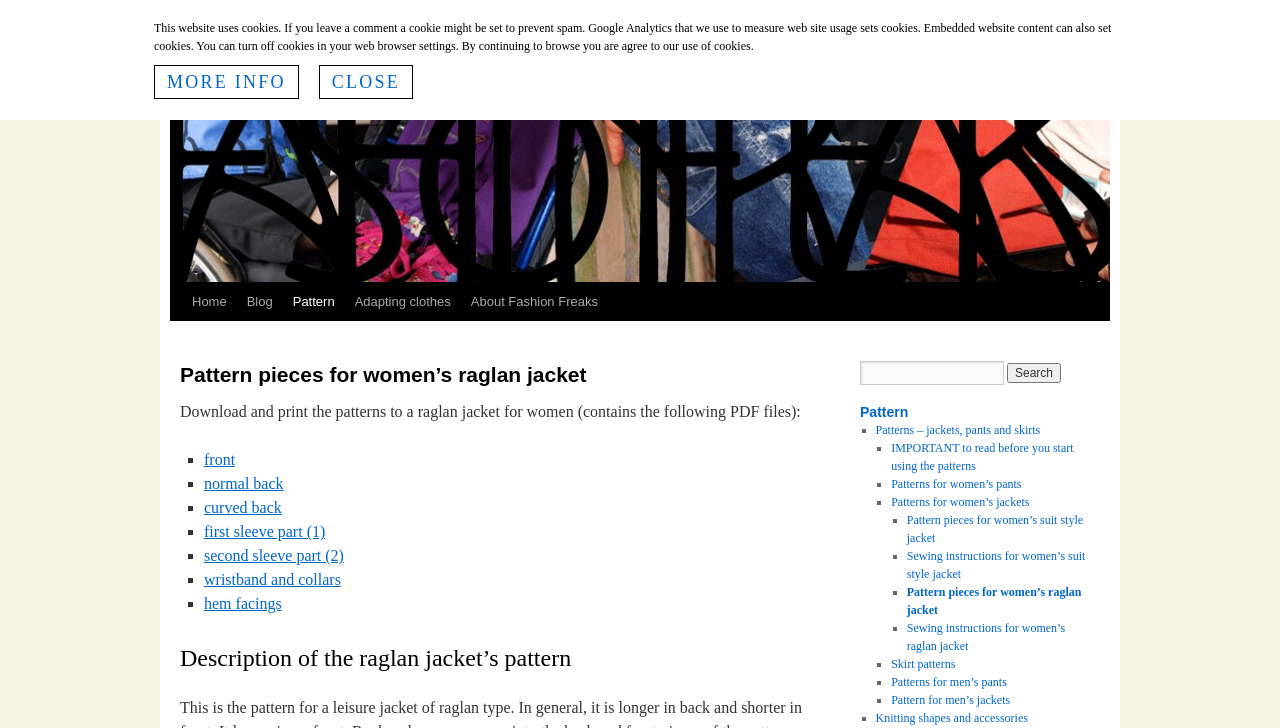Pinpoint the bounding box coordinates of the clickable element to carry out the following instruction: "Read about the raglan jacket’s pattern."

[0.141, 0.88, 0.633, 0.929]